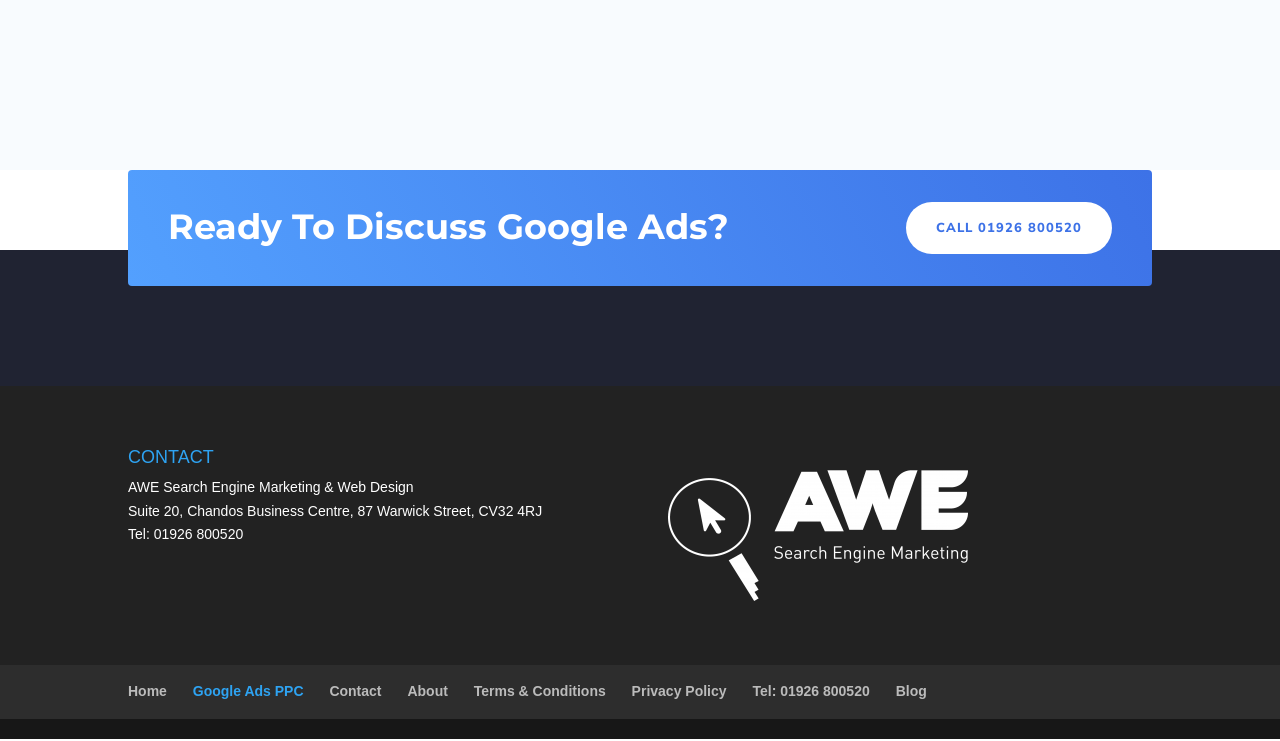Carefully examine the image and provide an in-depth answer to the question: What is the phone number?

I found the phone number by looking at the StaticText element with the text 'Tel: 01926 800520' located at [0.1, 0.71, 0.19, 0.732] which is a part of the contentinfo section, and also by looking at the link element with the text 'CALL 01926 800520' located at [0.708, 0.272, 0.869, 0.342] which is a part of the Root Element.